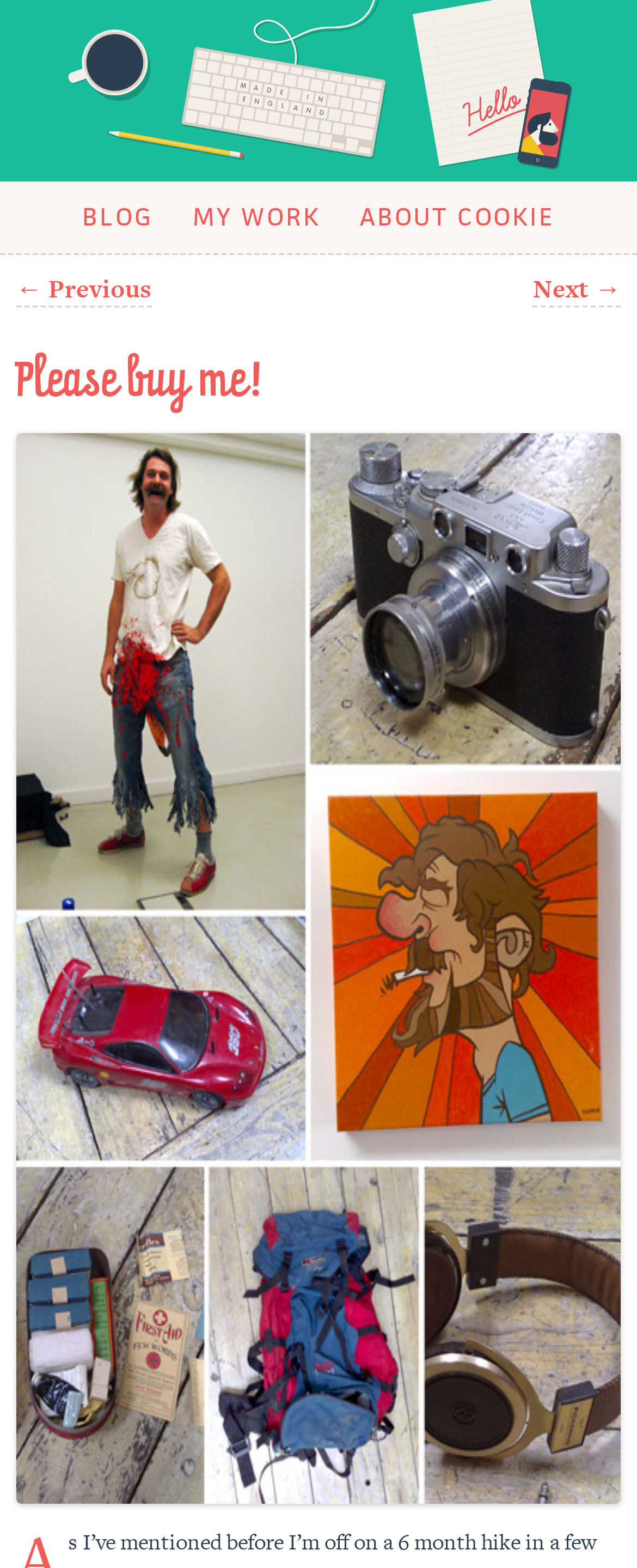Indicate the bounding box coordinates of the clickable region to achieve the following instruction: "go to Cookie's Blog."

[0.0, 0.002, 1.0, 0.024]